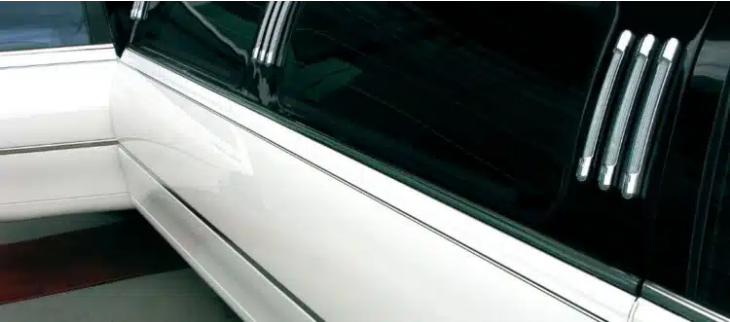What type of occasions is the limousine tailored for?
Please provide a single word or phrase as your answer based on the image.

Special occasions